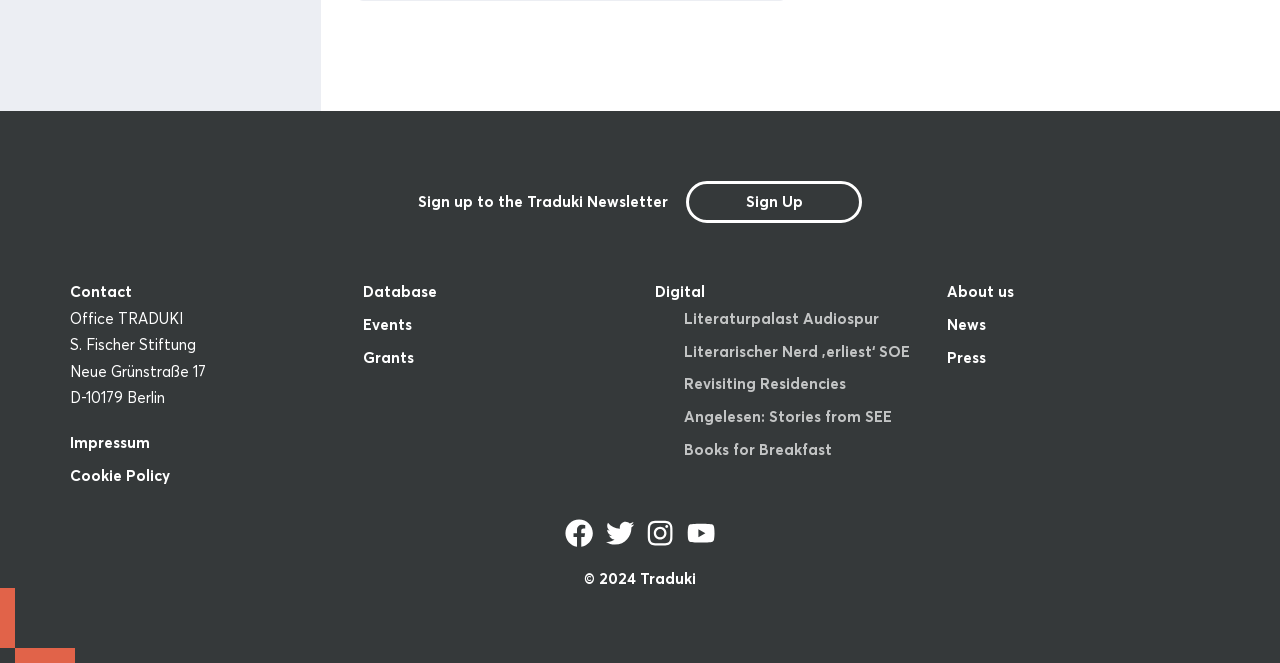How many image links are there at the bottom of the page?
Based on the screenshot, answer the question with a single word or phrase.

4